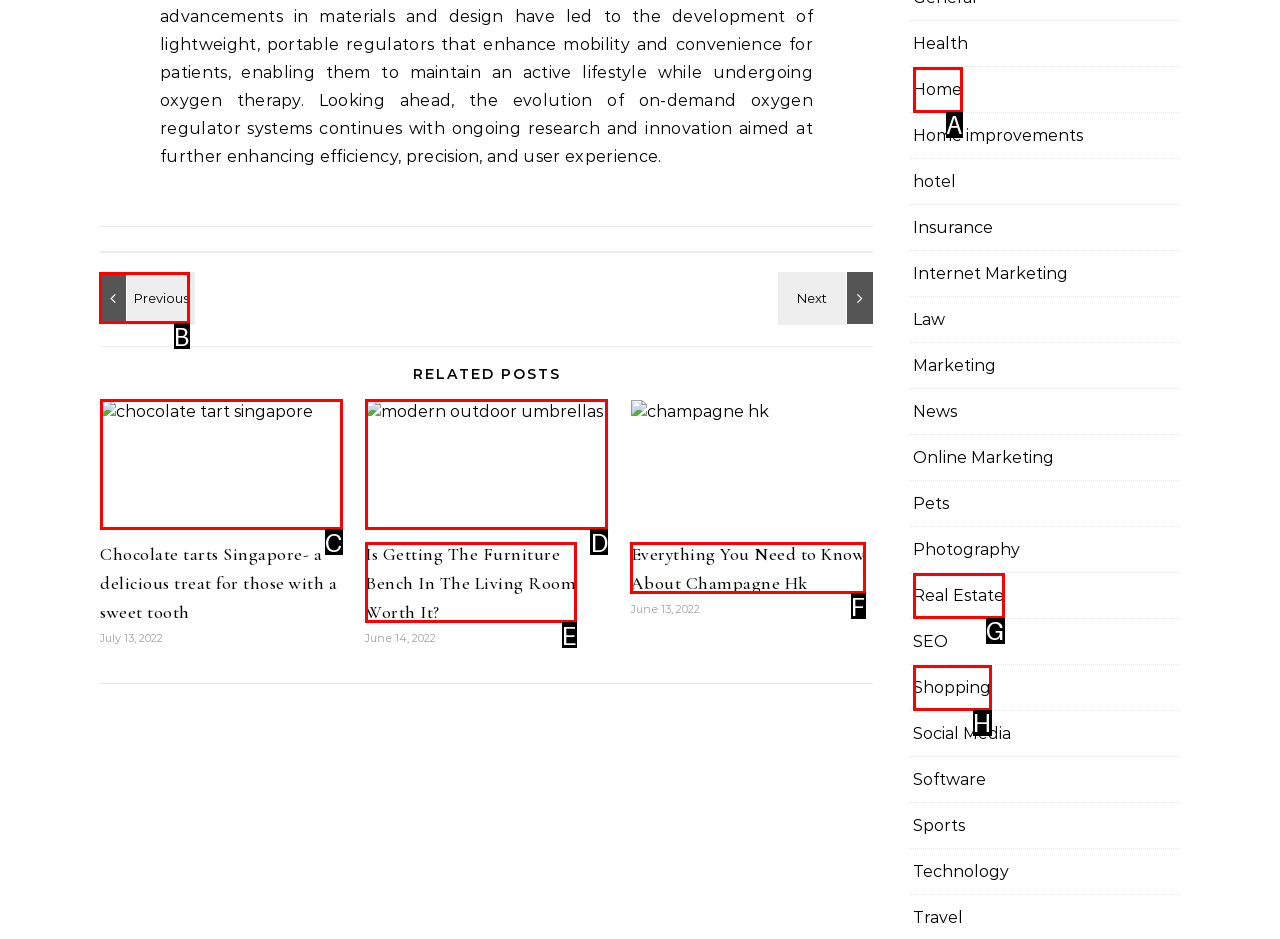Identify the letter of the option that should be selected to accomplish the following task: Click on the 'Search' button. Provide the letter directly.

None